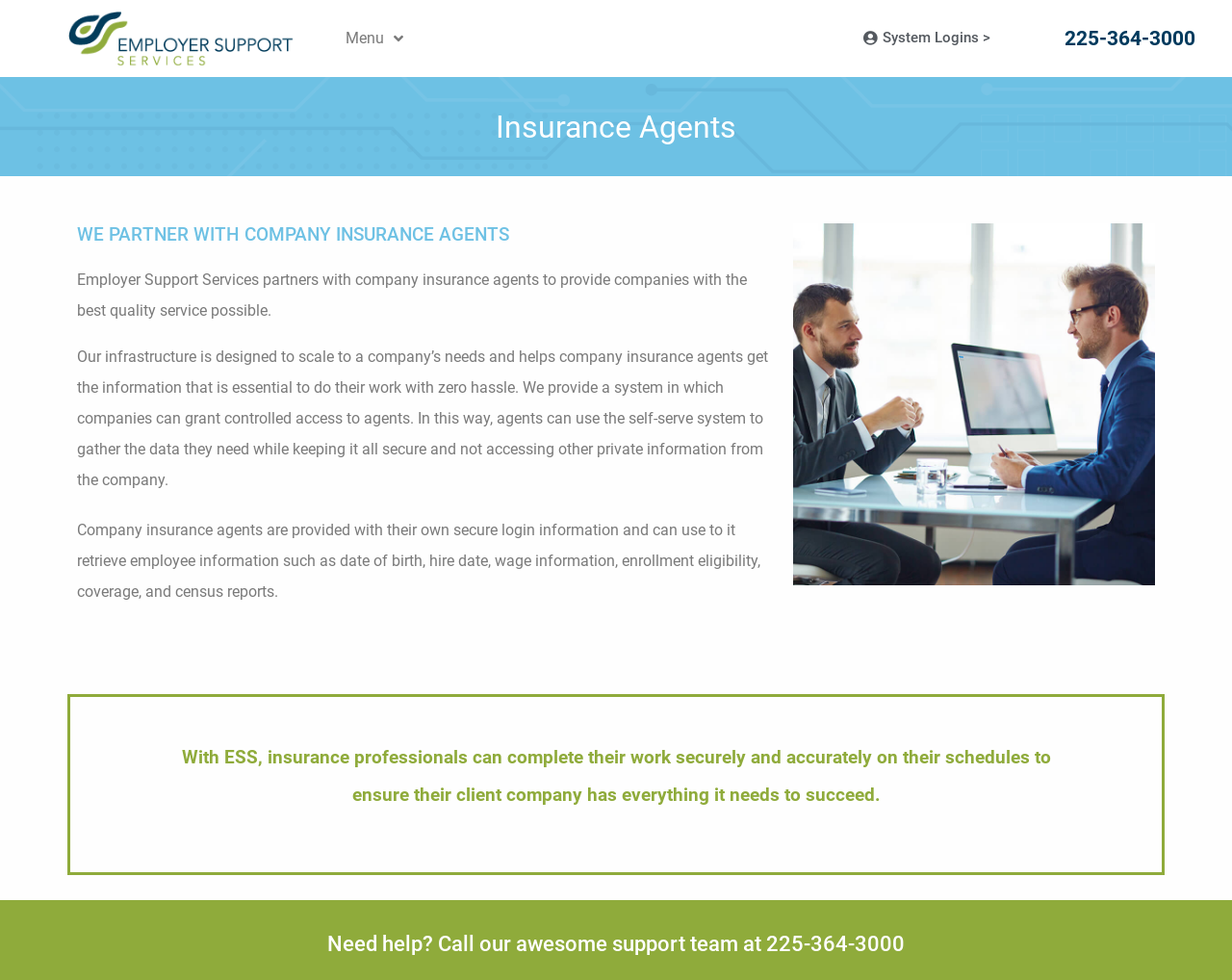What is the purpose of ESS's infrastructure?
Carefully analyze the image and provide a detailed answer to the question.

I found this information by reading the text on the webpage, which states that 'Our infrastructure is designed to scale to a company’s needs and helps company insurance agents get the information that is essential to do their work with zero hassle'.